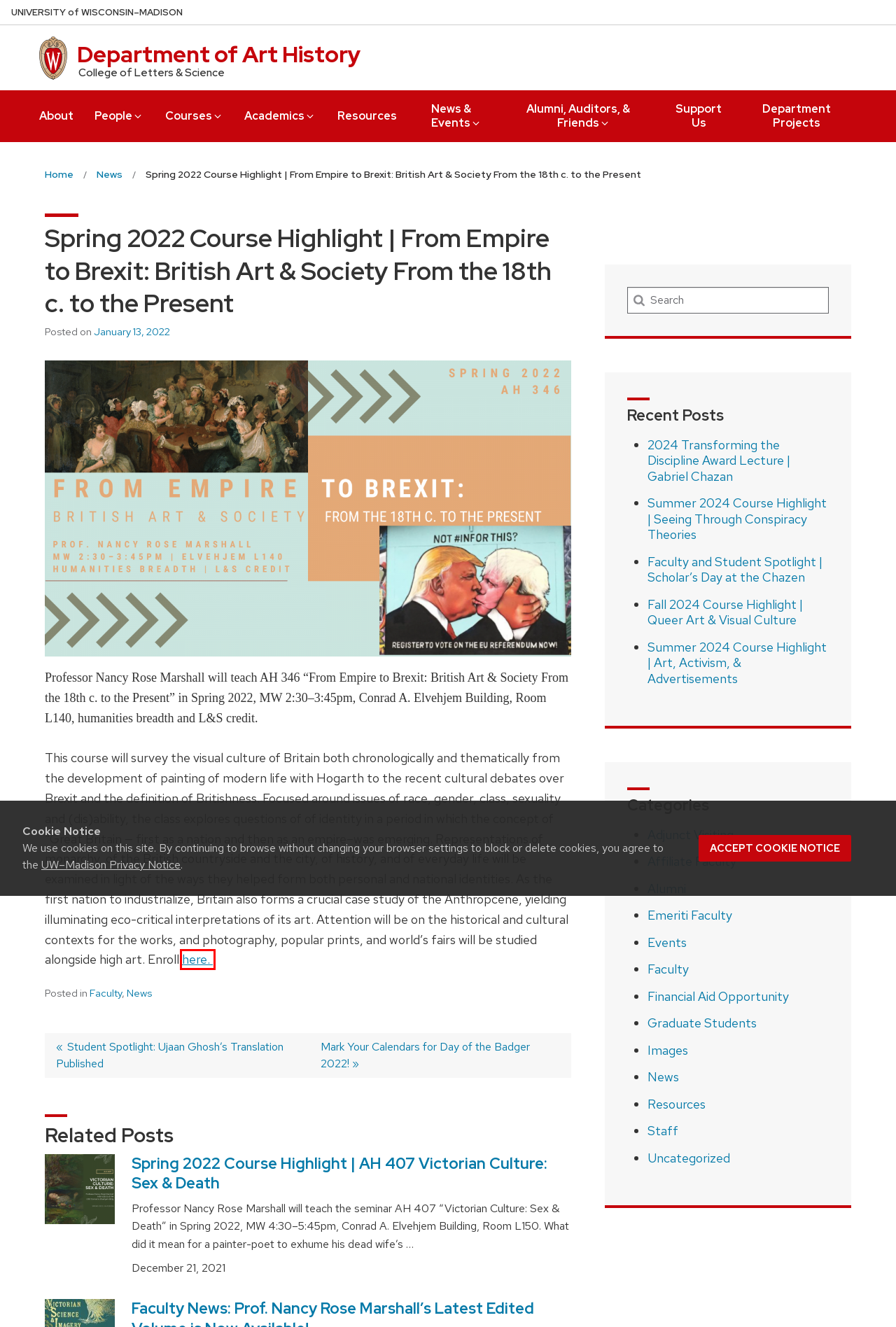Observe the screenshot of a webpage with a red bounding box around an element. Identify the webpage description that best fits the new page after the element inside the bounding box is clicked. The candidates are:
A. Alumni, Auditors, & Friends – Department of Art History – UW–Madison
B. University of Wisconsin–Madison
C. University of Wisconsin-Madison Login
D. Fall 2024 Course Highlight | Queer Art & Visual Culture – Department of Art History – UW–Madison
E. News – Department of Art History – UW–Madison
F. Privacy Notice - University of Wisconsin–Madison
G. Mark Your Calendars for Day of the Badger 2022! – Department of Art History – UW–Madison
H. Adjunct Visiting – Department of Art History – UW–Madison

C